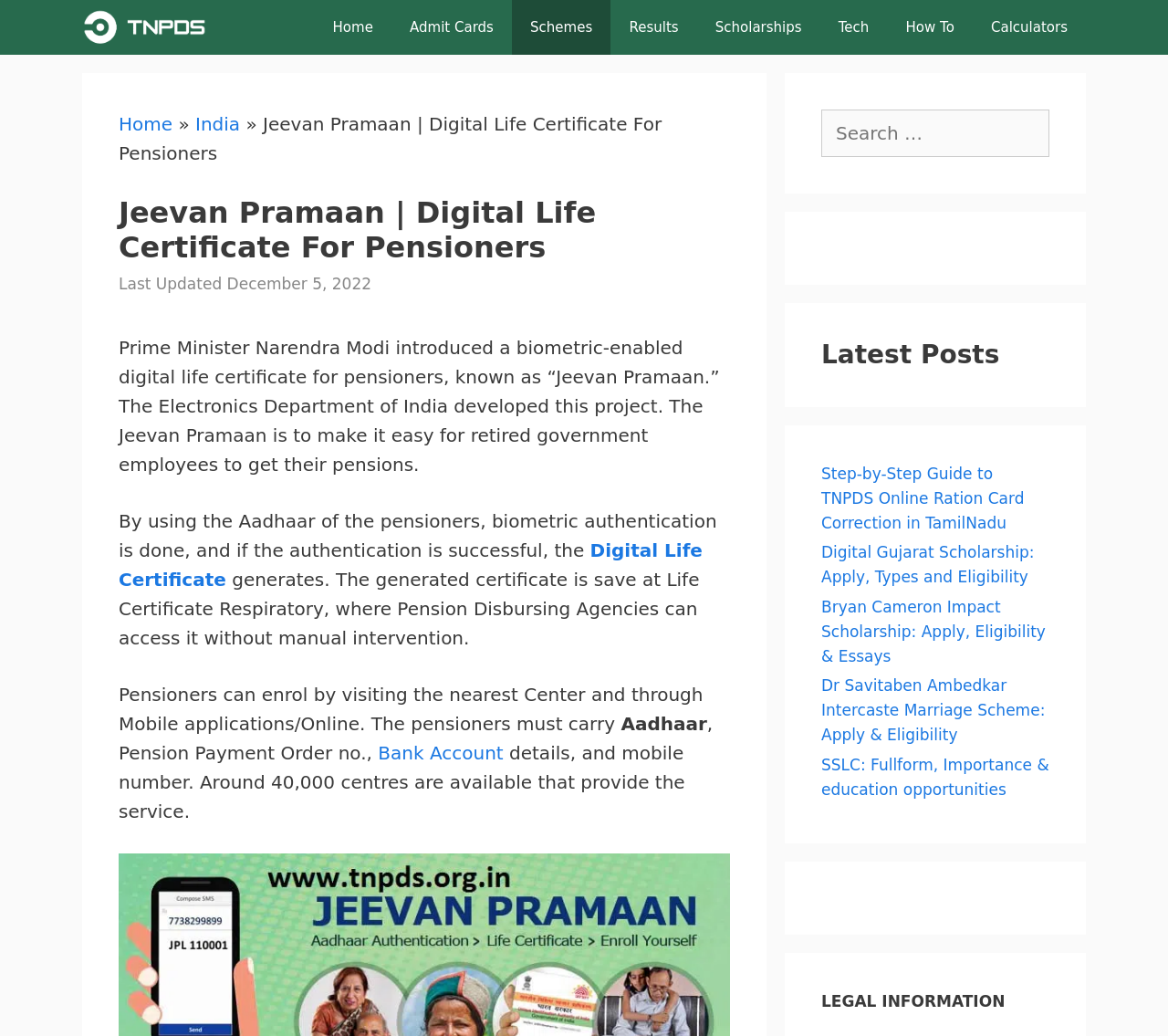Look at the image and answer the question in detail:
Where is the digital life certificate saved?

The webpage states that the generated digital life certificate is saved at Life Certificate Respiratory, where Pension Disbursing Agencies can access it without manual intervention.